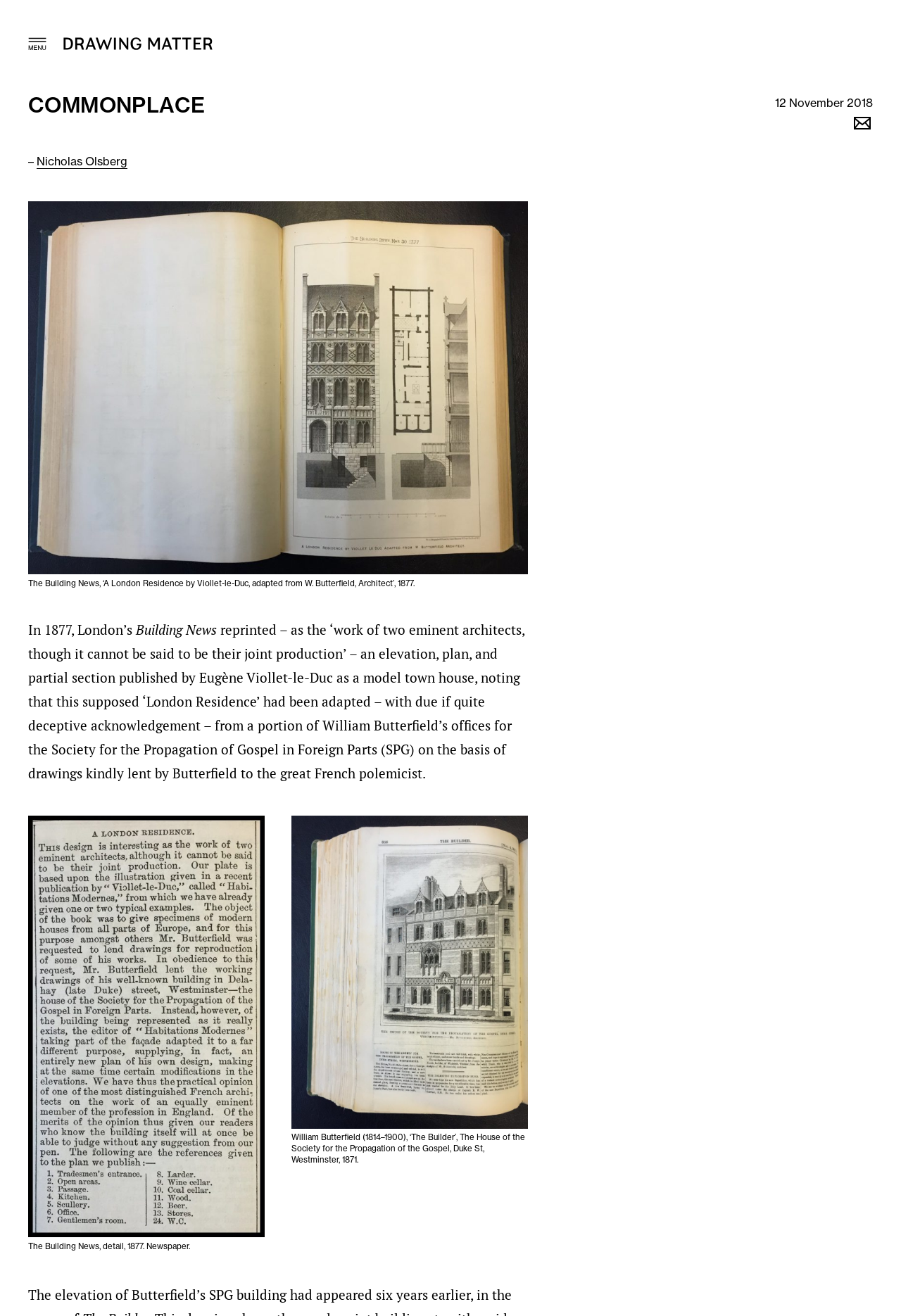Please give a succinct answer using a single word or phrase:
What is the name of the French polemicist?

Eugène Viollet-le-Duc